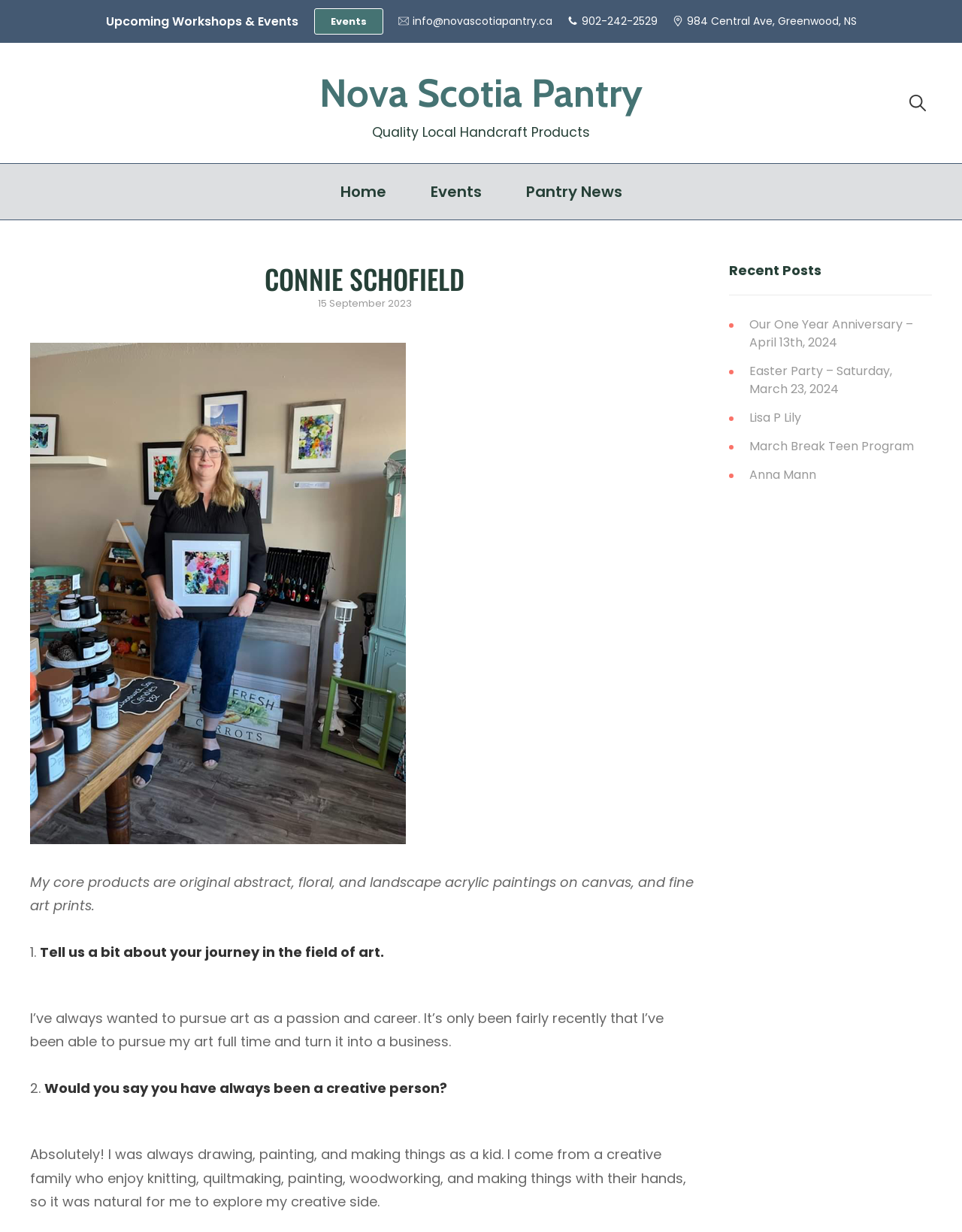Carefully examine the image and provide an in-depth answer to the question: What is the contact email of Nova Scotia Pantry?

I found the contact email by looking at the link element with the bounding box coordinates [0.414, 0.011, 0.574, 0.023], which contains the email address.